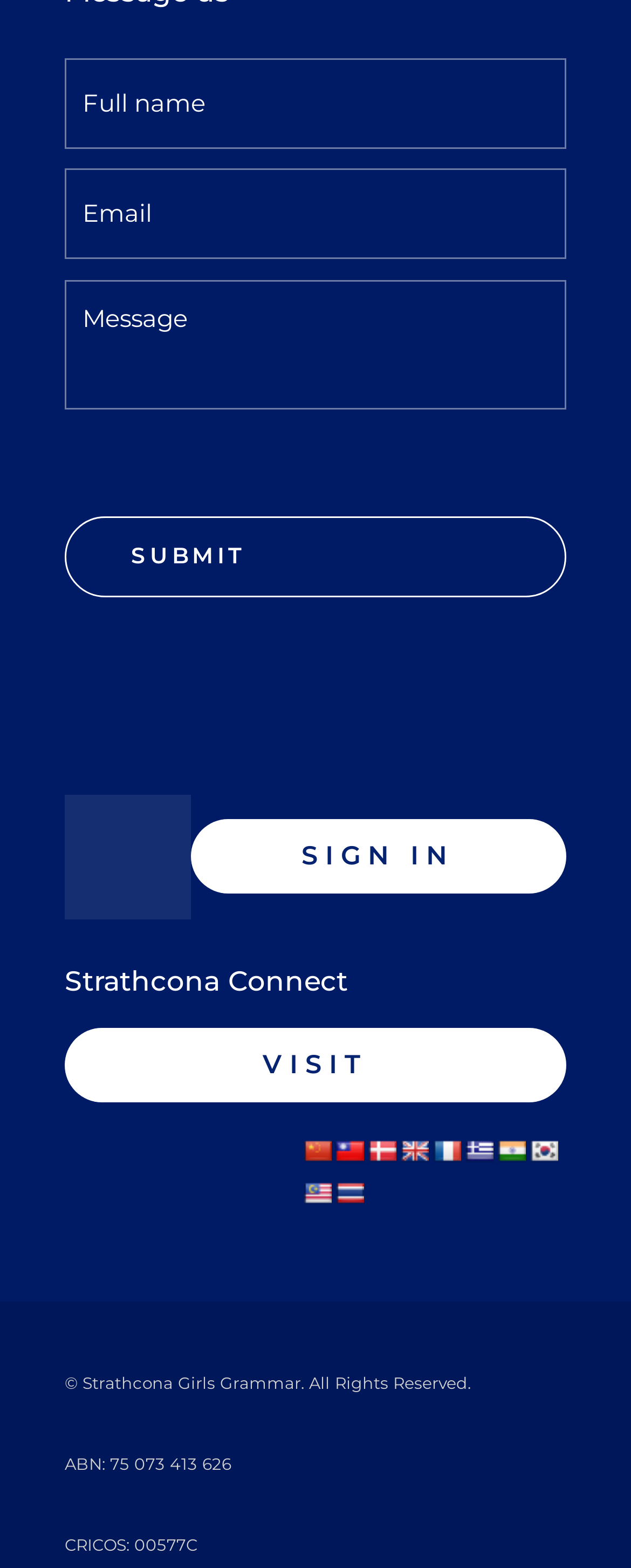Please use the details from the image to answer the following question comprehensively:
What is the text above the form?

The question asks about the text above the form. By looking at the section above the form, we can see the text 'Message us'. Therefore, the answer is Message us.